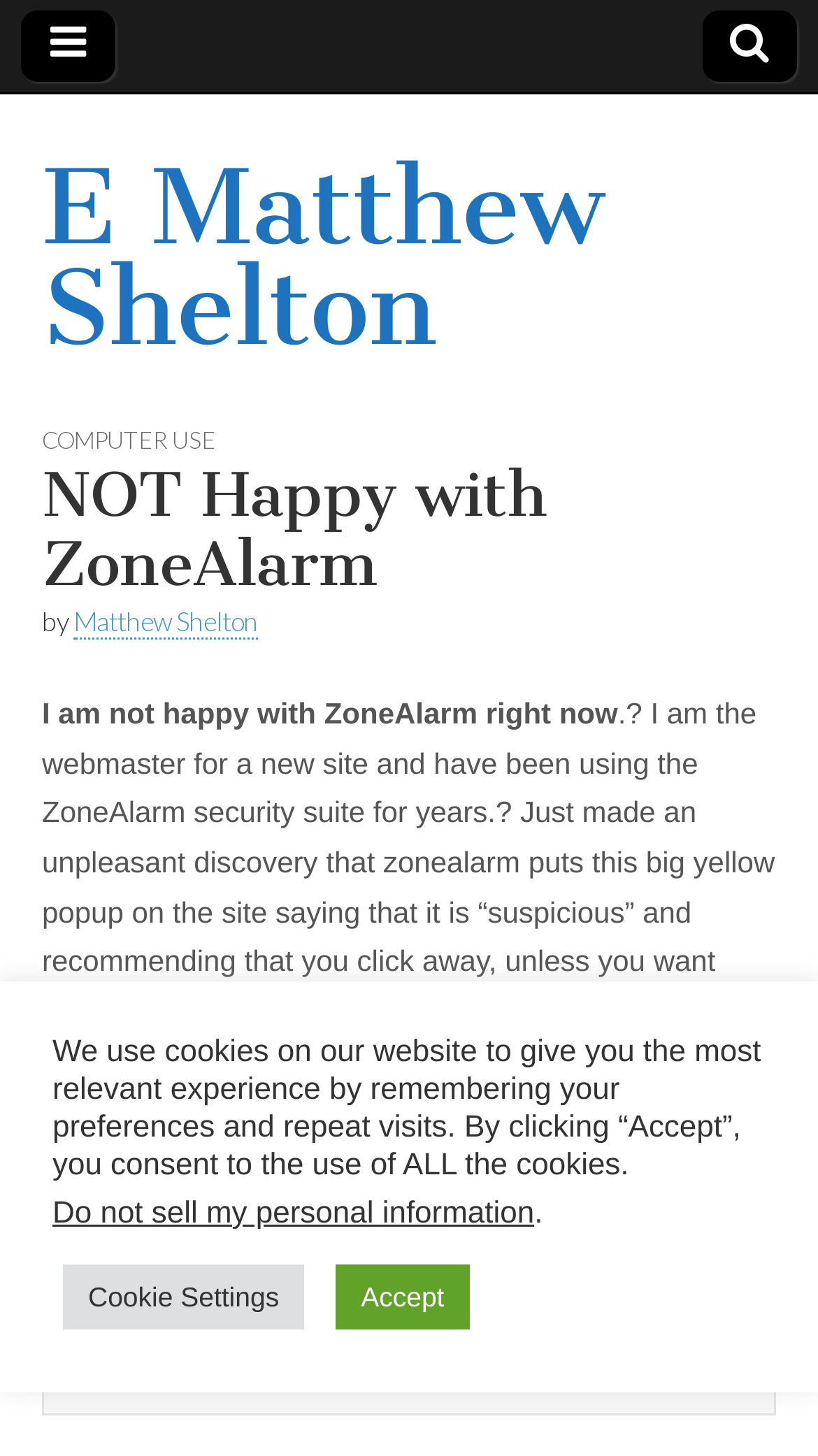Respond with a single word or phrase to the following question:
What is the issue with ZoneAlarm?

Yellow popup